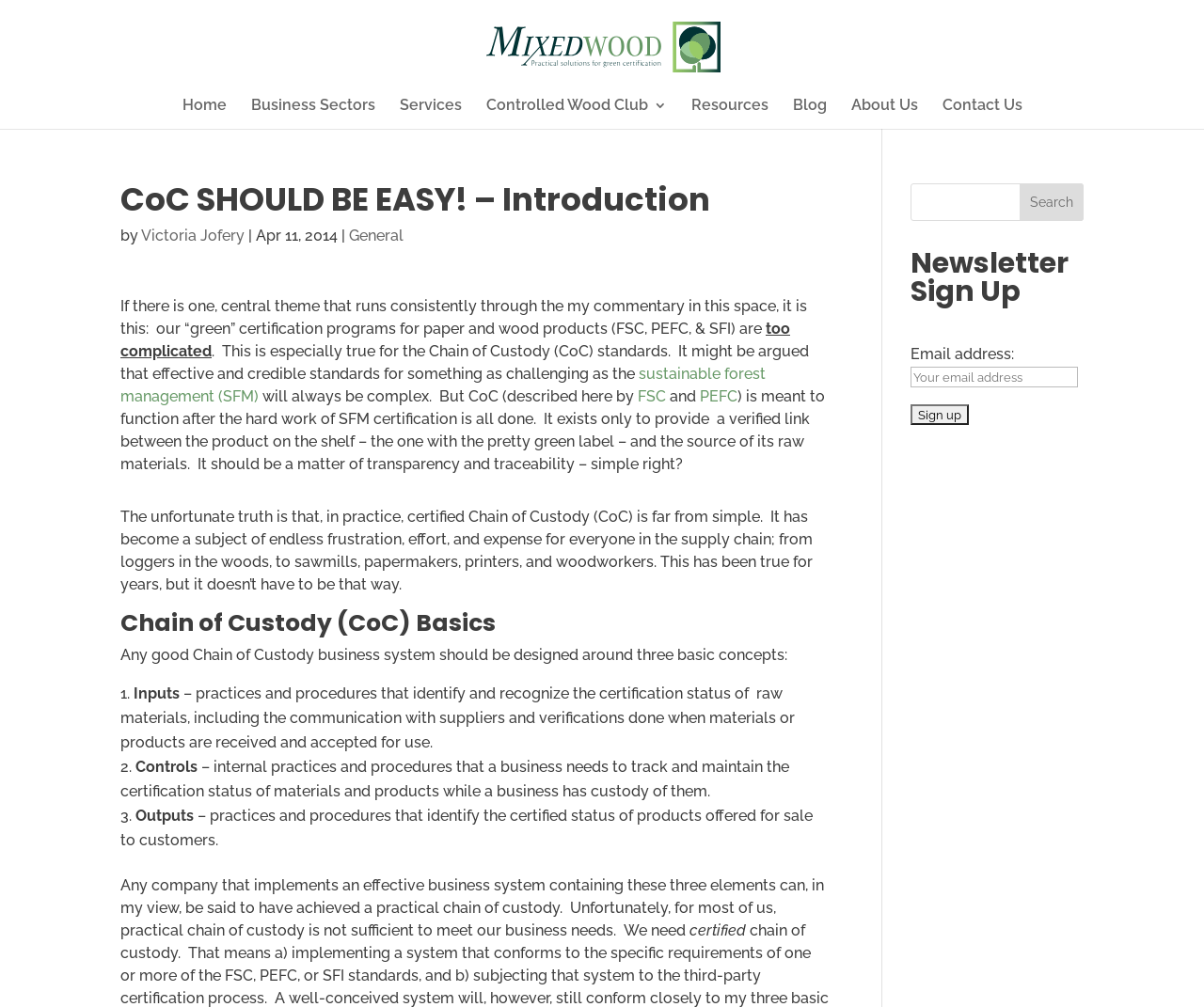For the given element description parent_node: Search name="s", determine the bounding box coordinates of the UI element. The coordinates should follow the format (top-left x, top-left y, bottom-right x, bottom-right y) and be within the range of 0 to 1.

[0.756, 0.182, 0.9, 0.219]